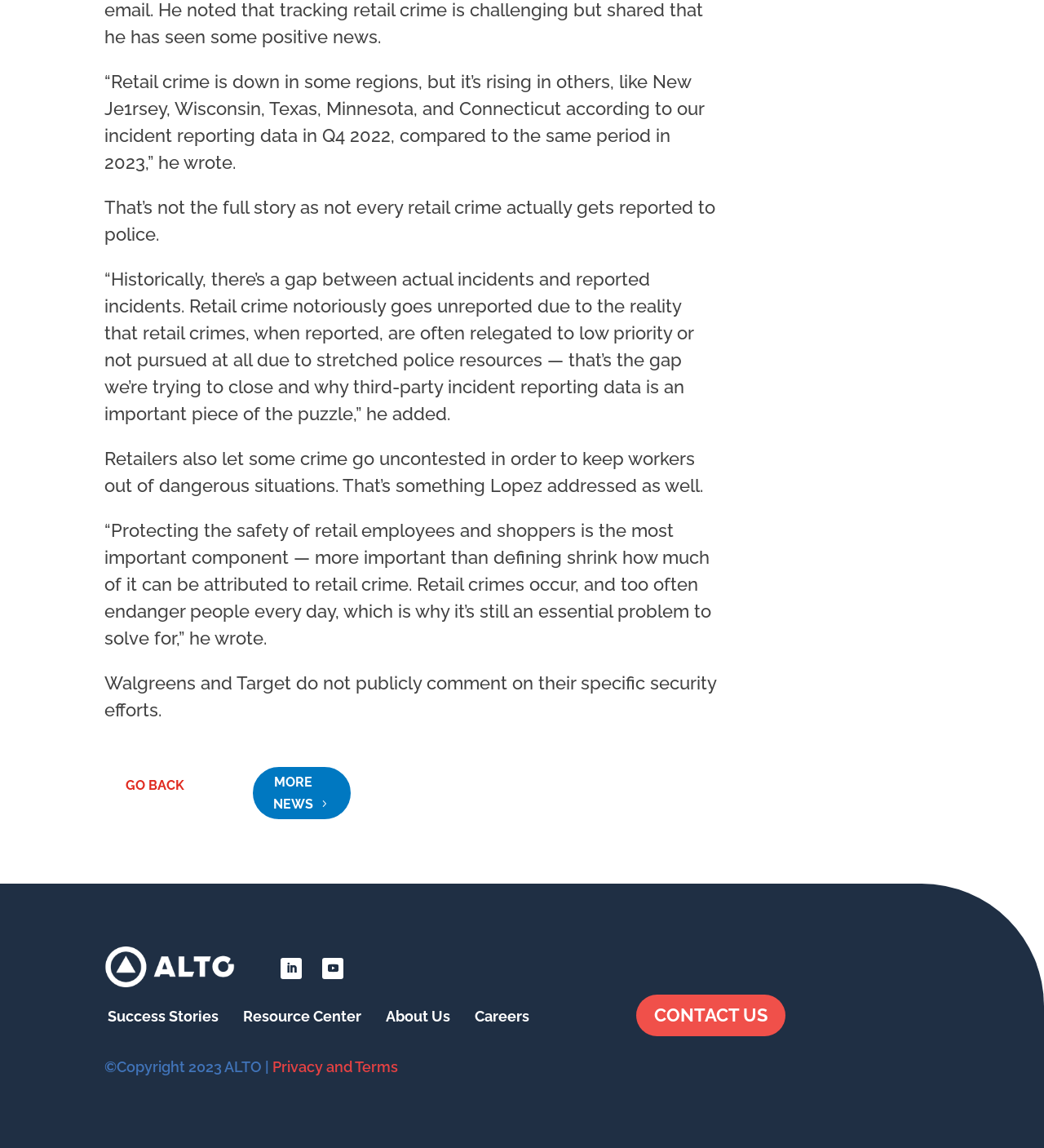For the given element description Privacy and Terms, determine the bounding box coordinates of the UI element. The coordinates should follow the format (top-left x, top-left y, bottom-right x, bottom-right y) and be within the range of 0 to 1.

[0.261, 0.922, 0.381, 0.937]